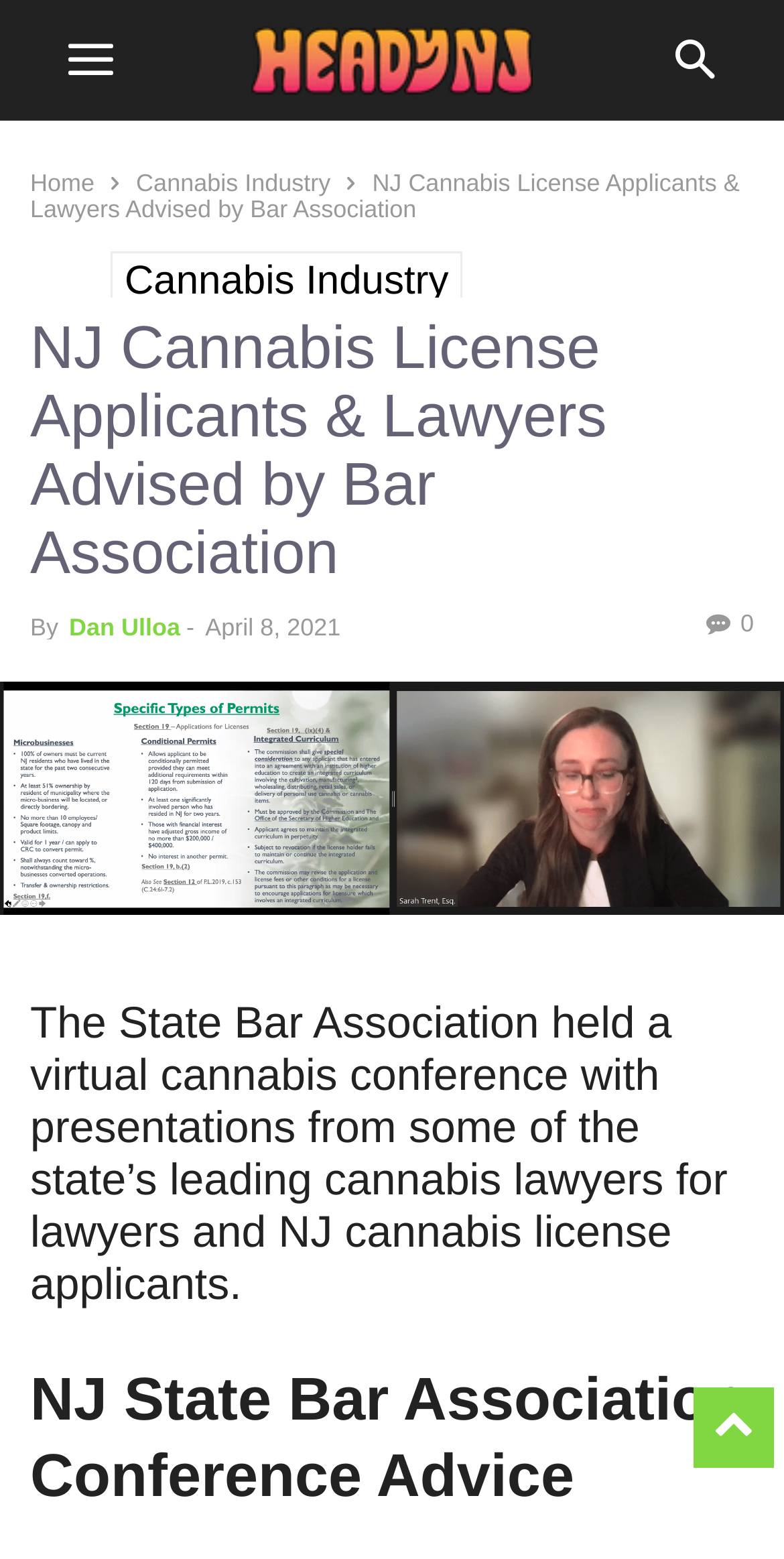Please analyze the image and provide a thorough answer to the question:
When was the article on the webpage published?

The webpage has a timestamp 'April 8, 2021' which suggests that the article was published on that date.